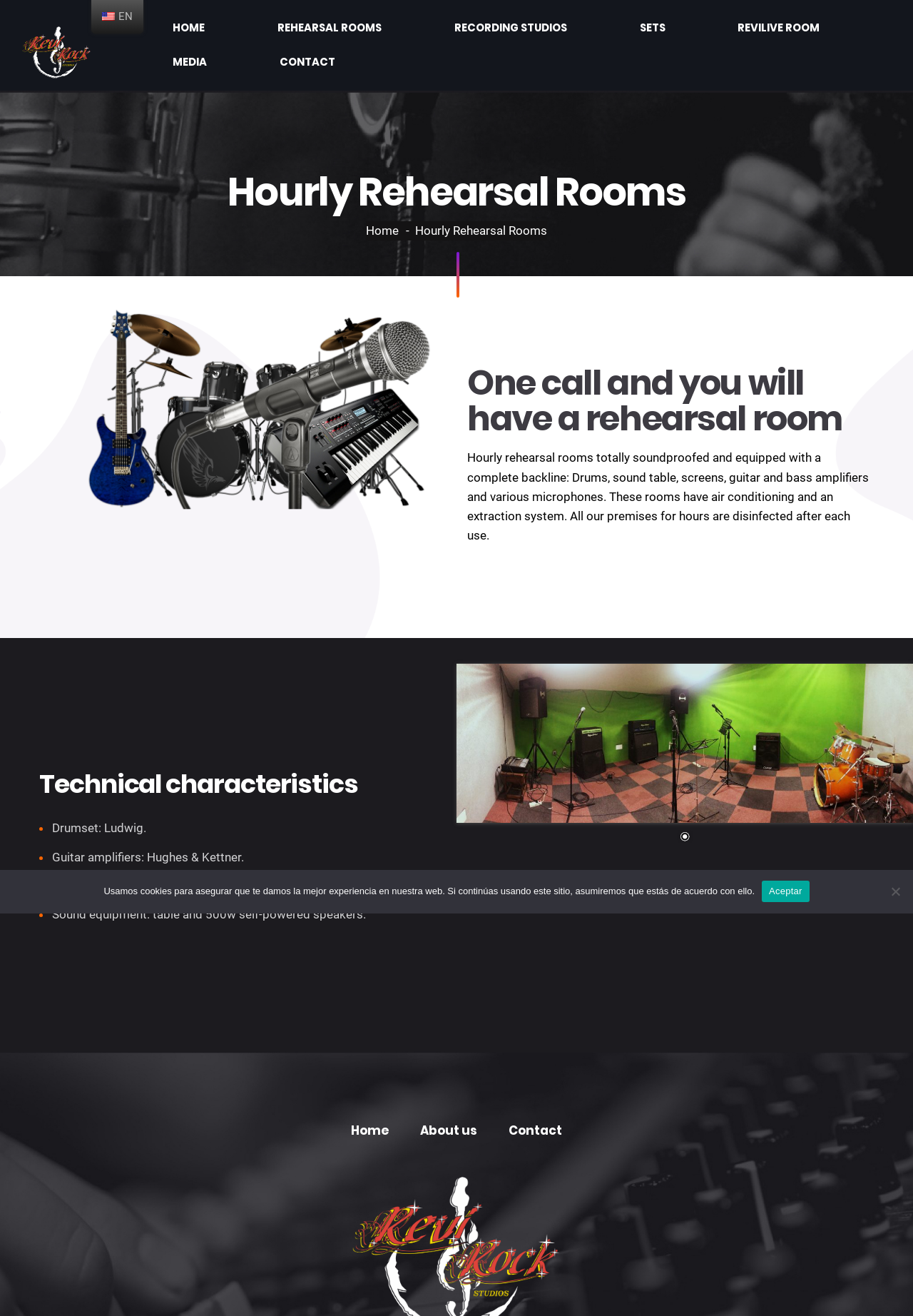How many links are in the navigation menu?
Look at the image and respond to the question as thoroughly as possible.

The navigation menu is located at the top of the webpage and contains links to 'HOME', 'REHEARSAL ROOMS', 'RECORDING STUDIOS', 'SETS', 'REVILIVE ROOM', 'MEDIA', and 'CONTACT', making a total of 7 links.